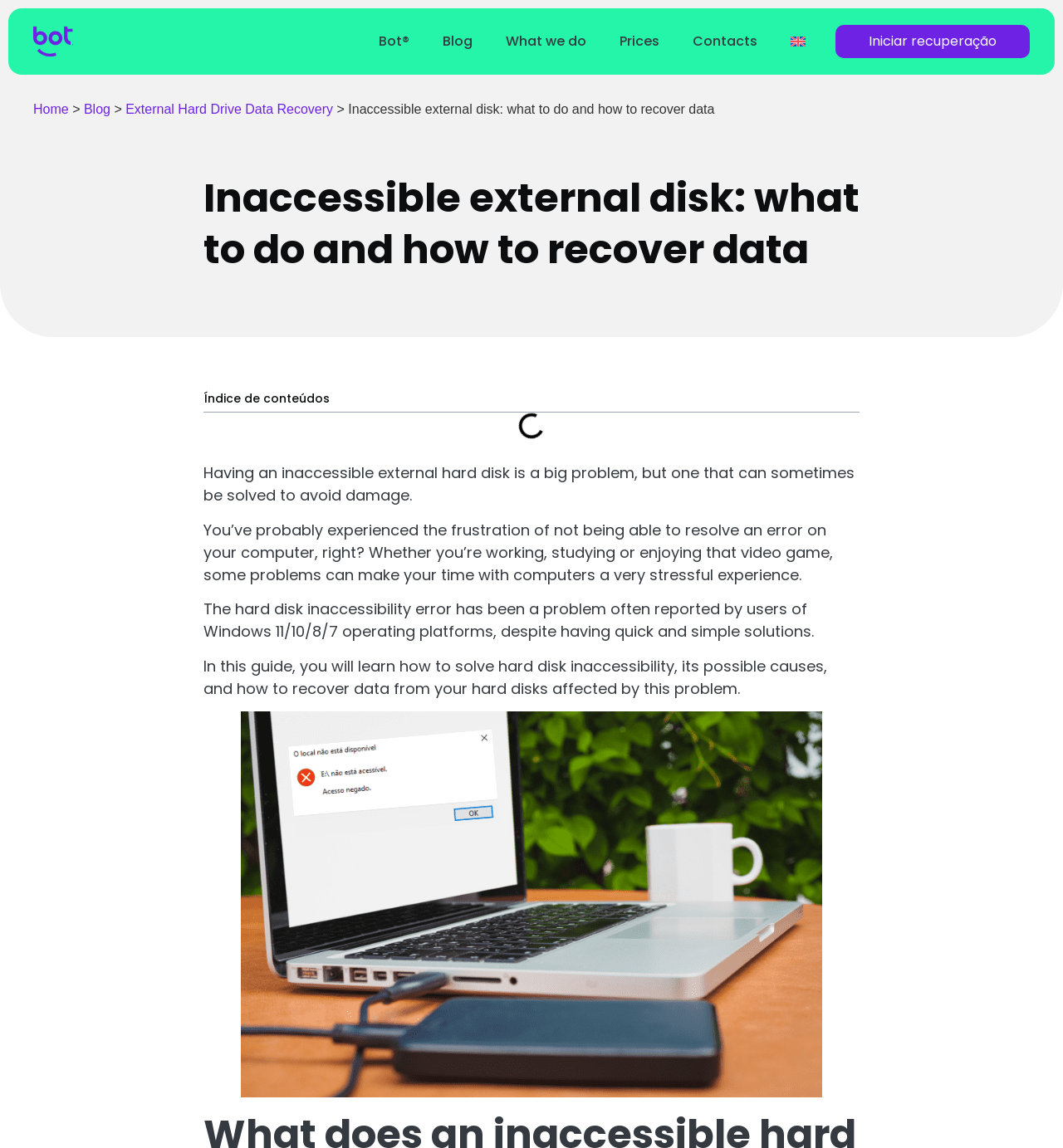What is the tone of the webpage?
Kindly offer a comprehensive and detailed response to the question.

The tone of the webpage is helpful and informative, as it provides a guide on how to solve a specific problem and recover data from inaccessible external disks. The language used is also descriptive and explanatory, indicating a helpful tone.